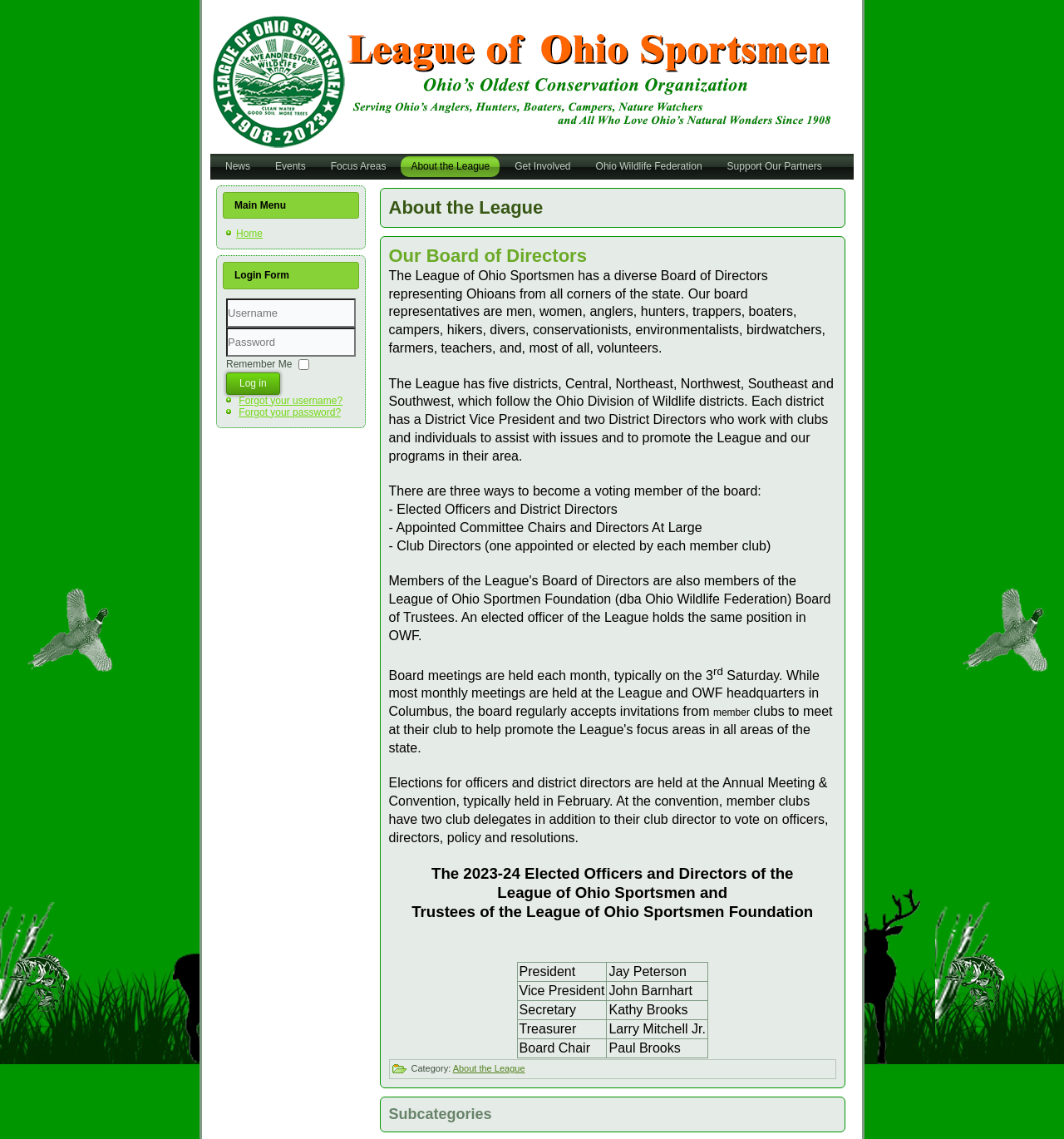What is the name of the organization?
Give a one-word or short-phrase answer derived from the screenshot.

League of Ohio Sportsmen